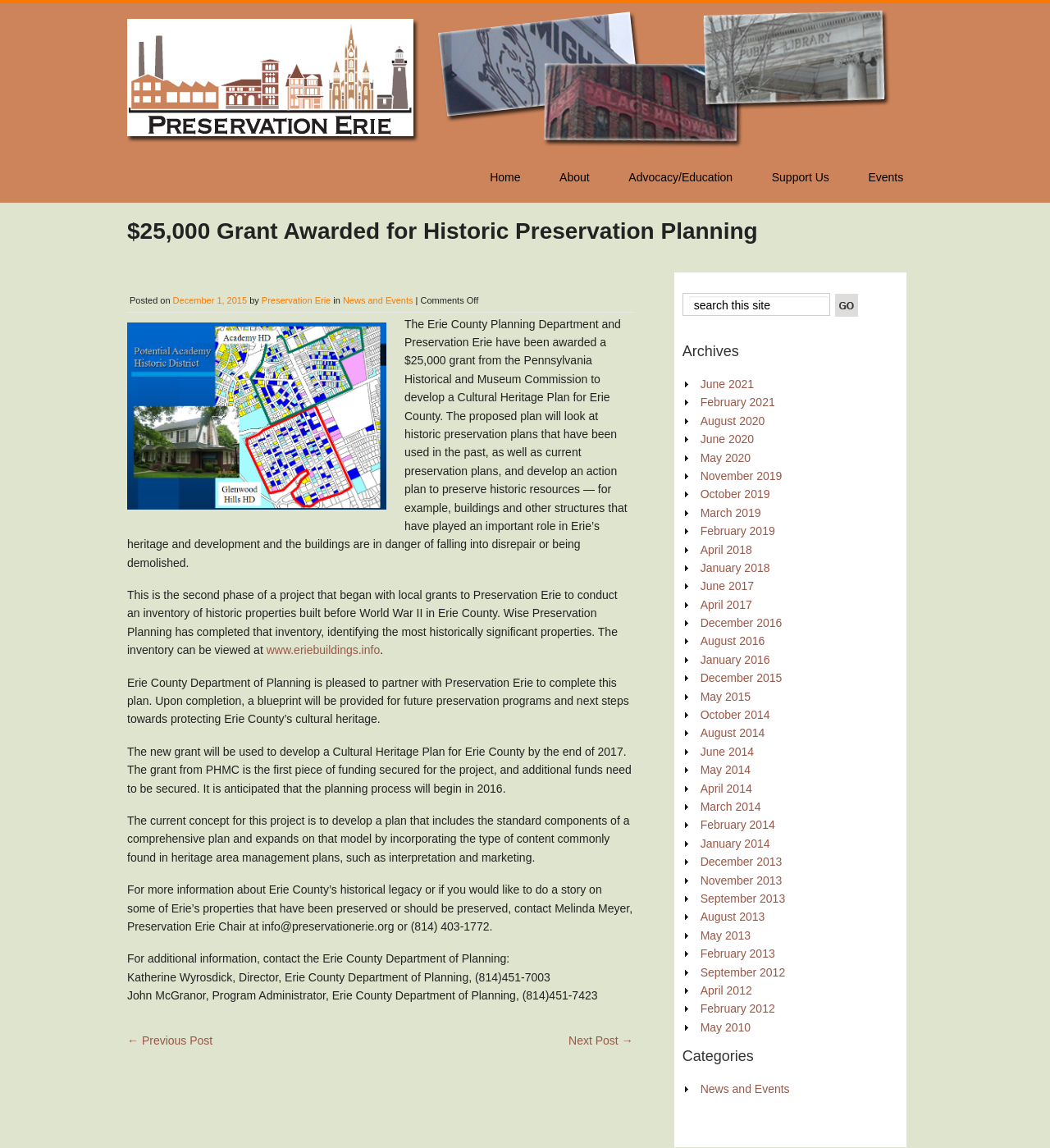Using the provided element description: "June 2020", identify the bounding box coordinates. The coordinates should be four floats between 0 and 1 in the order [left, top, right, bottom].

[0.667, 0.377, 0.718, 0.388]